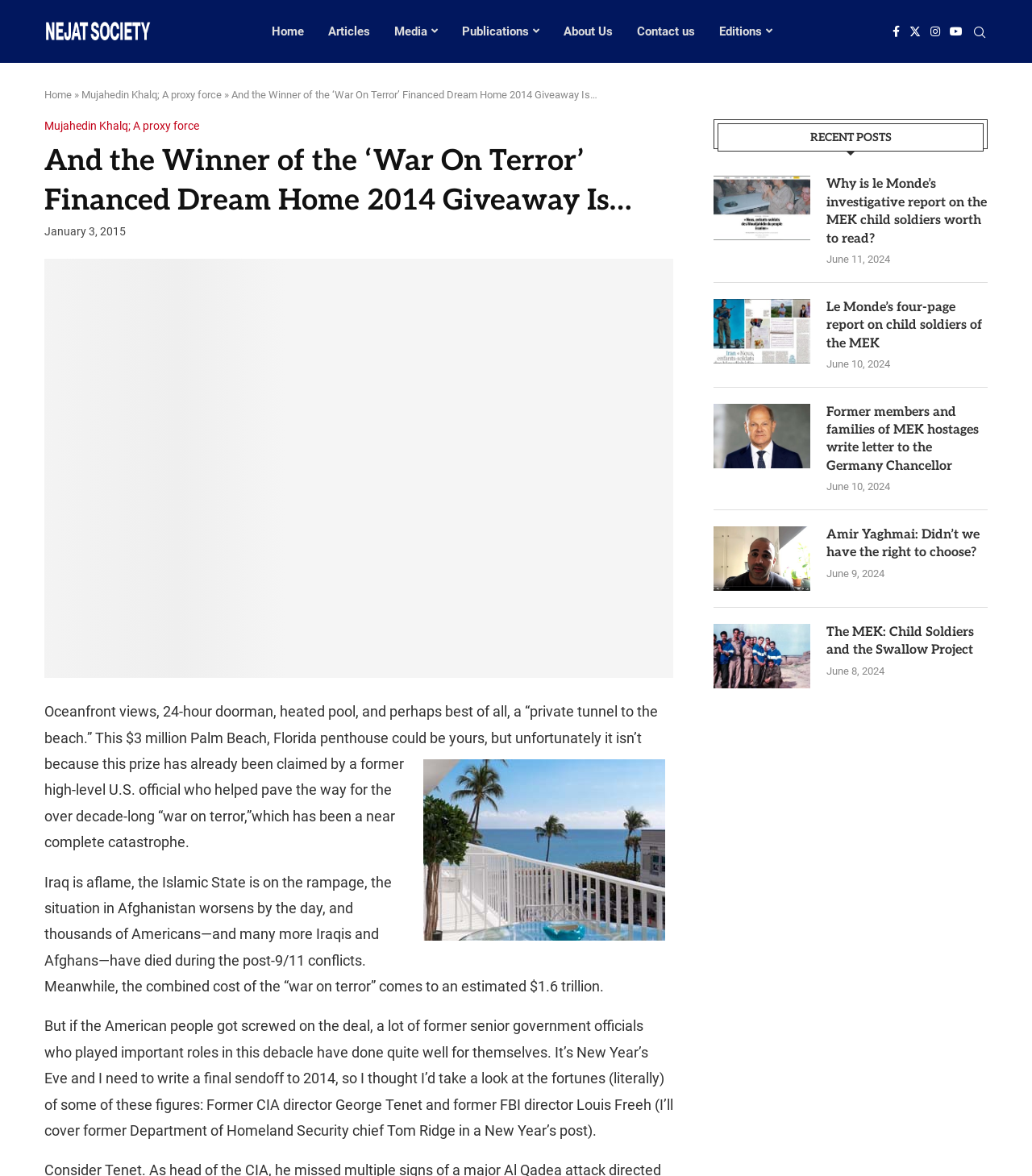Give a detailed account of the webpage's layout and content.

This webpage appears to be a blog or news article page. At the top, there is a header section with a logo and a navigation menu consisting of 7 links: "Home", "Articles", "Media", "Publications", "About Us", "Contact us", and "Editions". Below the header, there are social media links to Facebook, Twitter, Instagram, and Youtube on the right side. 

The main content of the page is an article with a title "And the Winner of the ‘War On Terror’ Financed Dream Home 2014 Giveaway Is…". The article is divided into several paragraphs, discussing the "War on Terror" and its consequences, as well as the fortunes of former senior government officials who played important roles in this debacle. 

On the right side of the article, there is a section titled "RECENT POSTS" with 5 links to recent articles, each with a title, a link, and a publication date. The dates range from June 8, 2024, to June 11, 2024. 

There are no images on the page, except for the logo of the Nejat Society at the top.